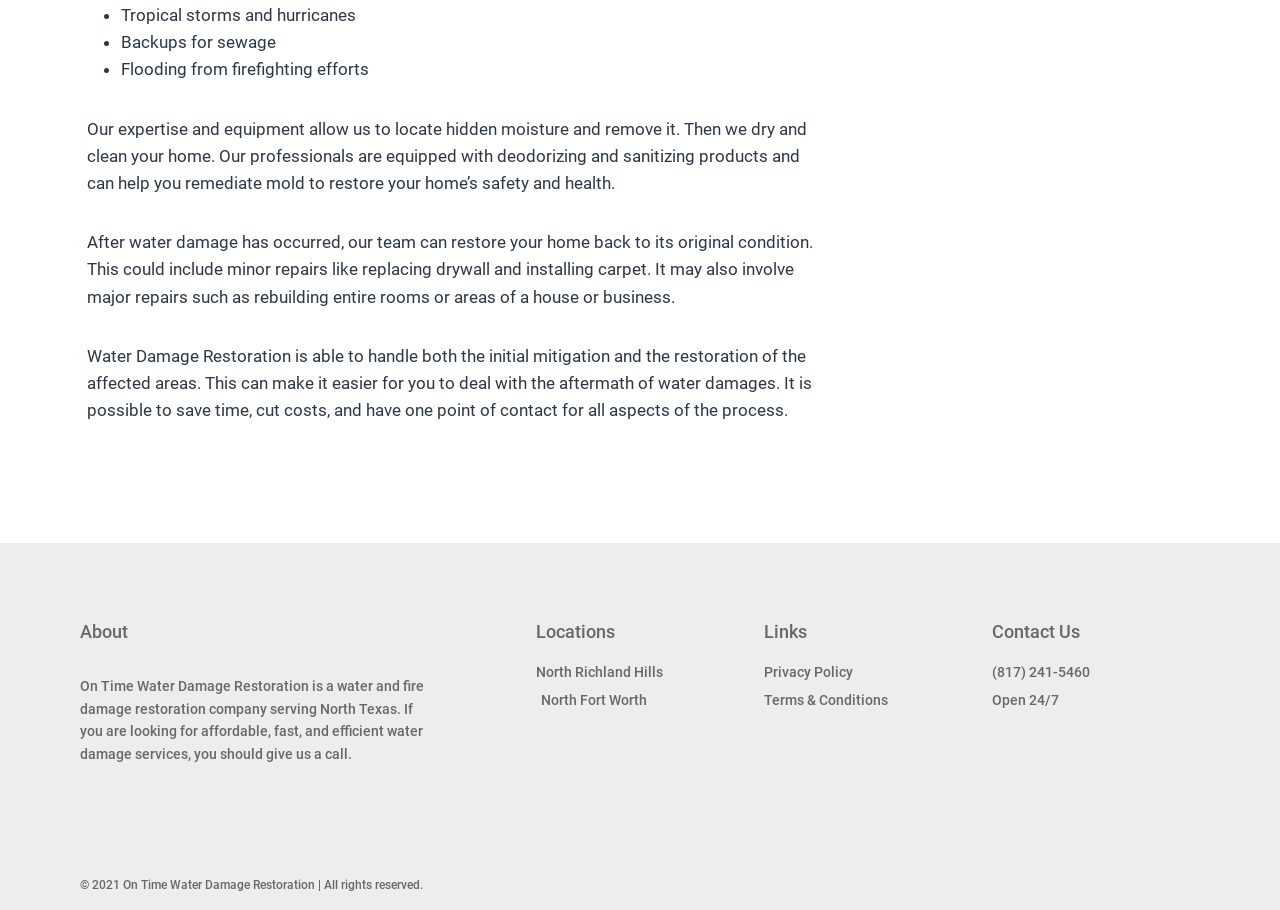What are the business hours of On Time Water Damage Restoration?
Please respond to the question with as much detail as possible.

The business hours of On Time Water Damage Restoration can be found in the StaticText element with the content 'Open 24/7', which is located under the 'Contact Us' heading. This suggests that the company is open 24 hours a day, 7 days a week.